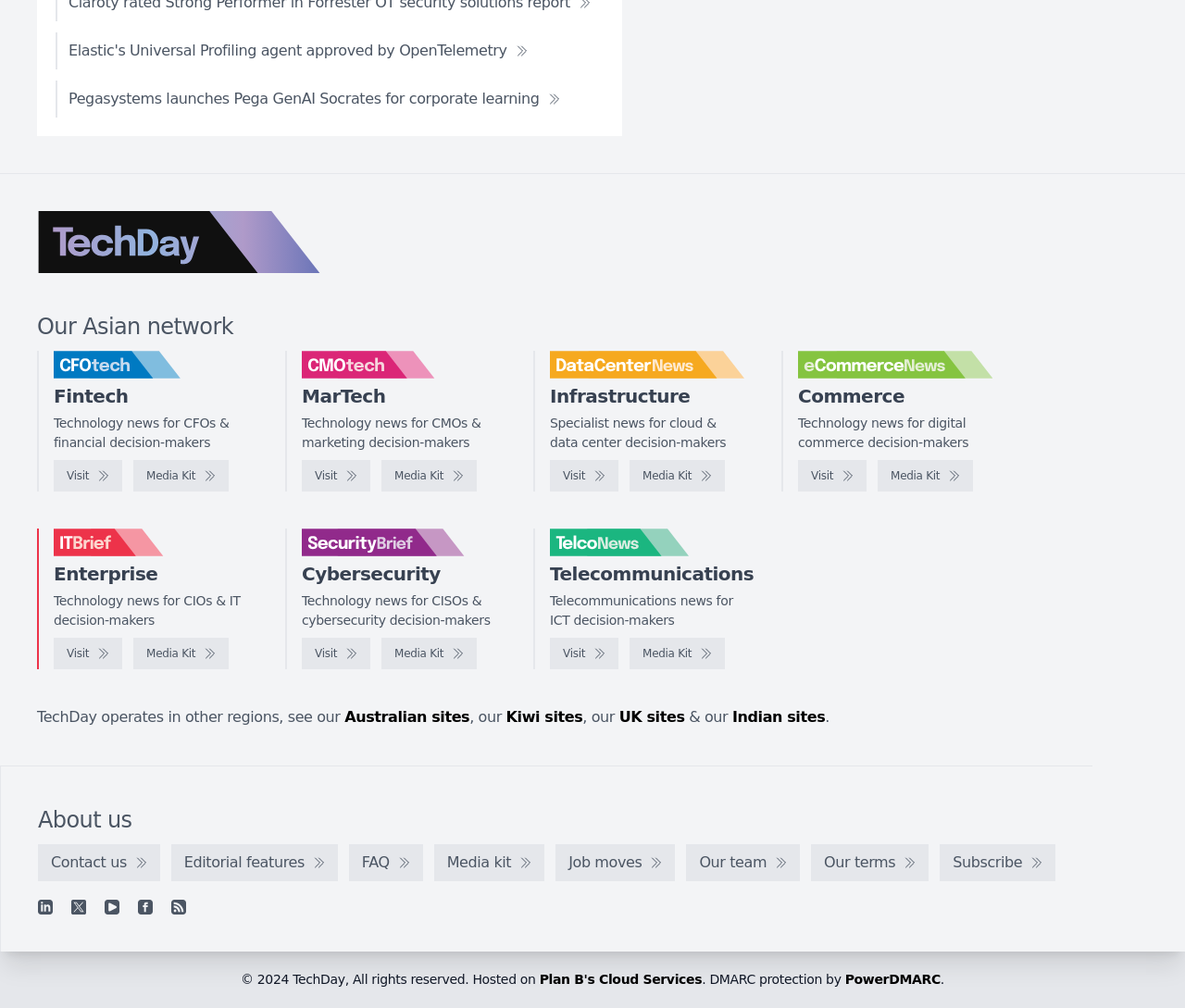What is the topic of the news section on the left?
Based on the screenshot, respond with a single word or phrase.

Technology news